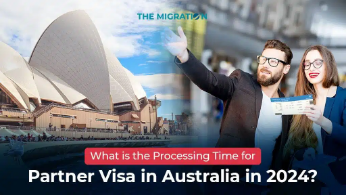What is the purpose of the image's design?
From the details in the image, provide a complete and detailed answer to the question.

The image combines dynamic visuals and informative content, making it appealing and relevant to those interested in Australia's immigration processes, with the bold and eye-catching text aimed at informing viewers about the specifics of partner visa processing times in 2024.